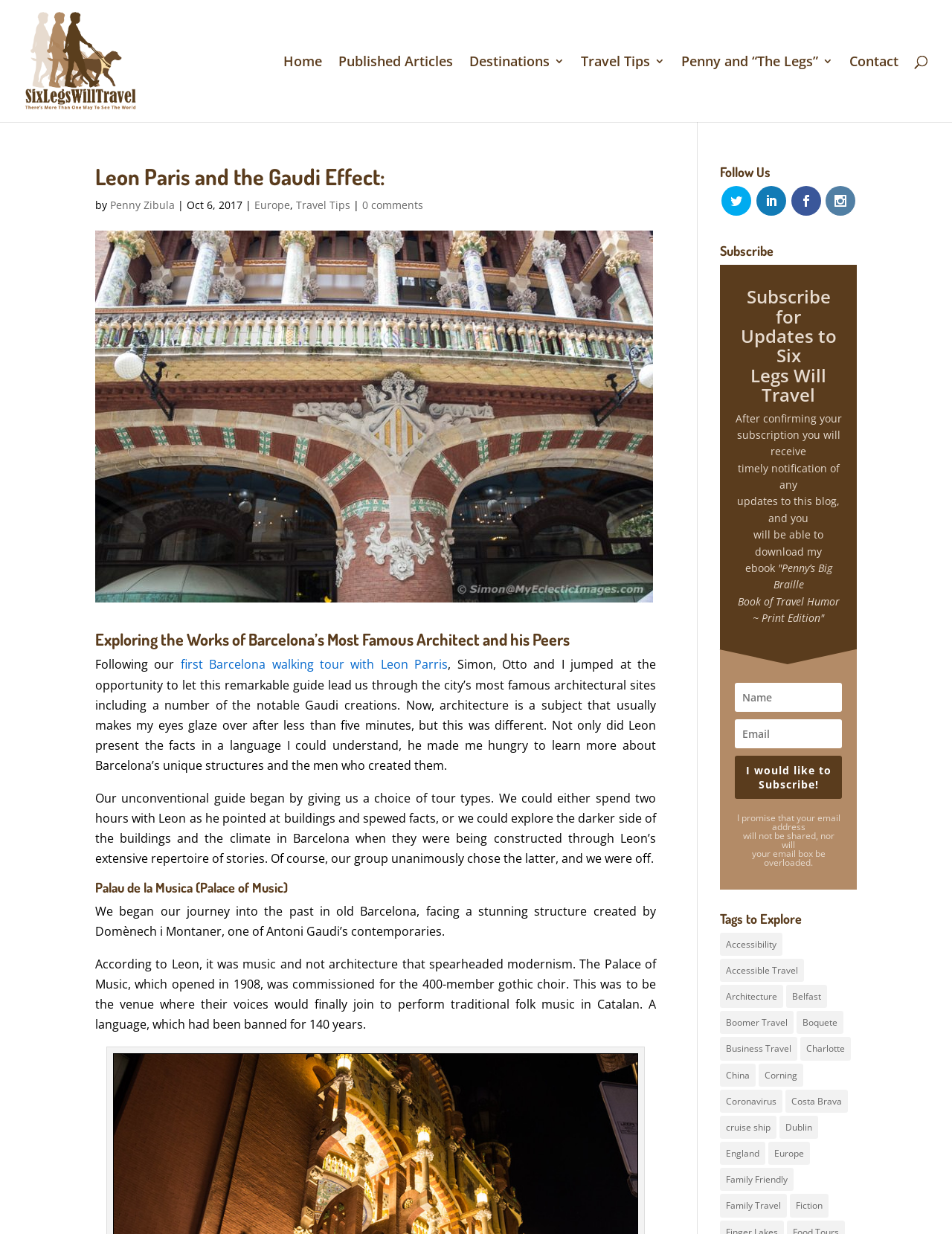Explain the contents of the webpage comprehensively.

This webpage is about a travel blog, specifically an article about exploring the works of Barcelona's most famous architect, Antoni Gaudi, and his peers. The page is divided into several sections. At the top, there is a header section with a logo and a navigation menu with links to "Home", "Published Articles", "Destinations", "Travel Tips", "Penny and 'The Legs'", and "Contact".

Below the header, there is a title section with a heading "Leon Paris and the Gaudi Effect:" followed by a subtitle "Exploring the Works of Barcelona’s Most Famous Architect and his Peers". The title section also includes the author's name, "Penny Zibula", and the date of publication, "Oct 6, 2017".

The main content section is divided into several paragraphs, each describing a different aspect of the tour, including the guide, Leon Parris, and the architectural sites visited, such as the Palau de la Musica. The text is accompanied by no images.

On the right-hand side of the page, there are several sections, including a "Follow Us" section with social media links, a "Subscribe" section with a form to subscribe to the blog, and a "Tags to Explore" section with links to various categories, such as "Accessibility", "Architecture", and "Boomer Travel".

At the bottom of the page, there are more links to categories, including "Business Travel", "China", and "Corning".